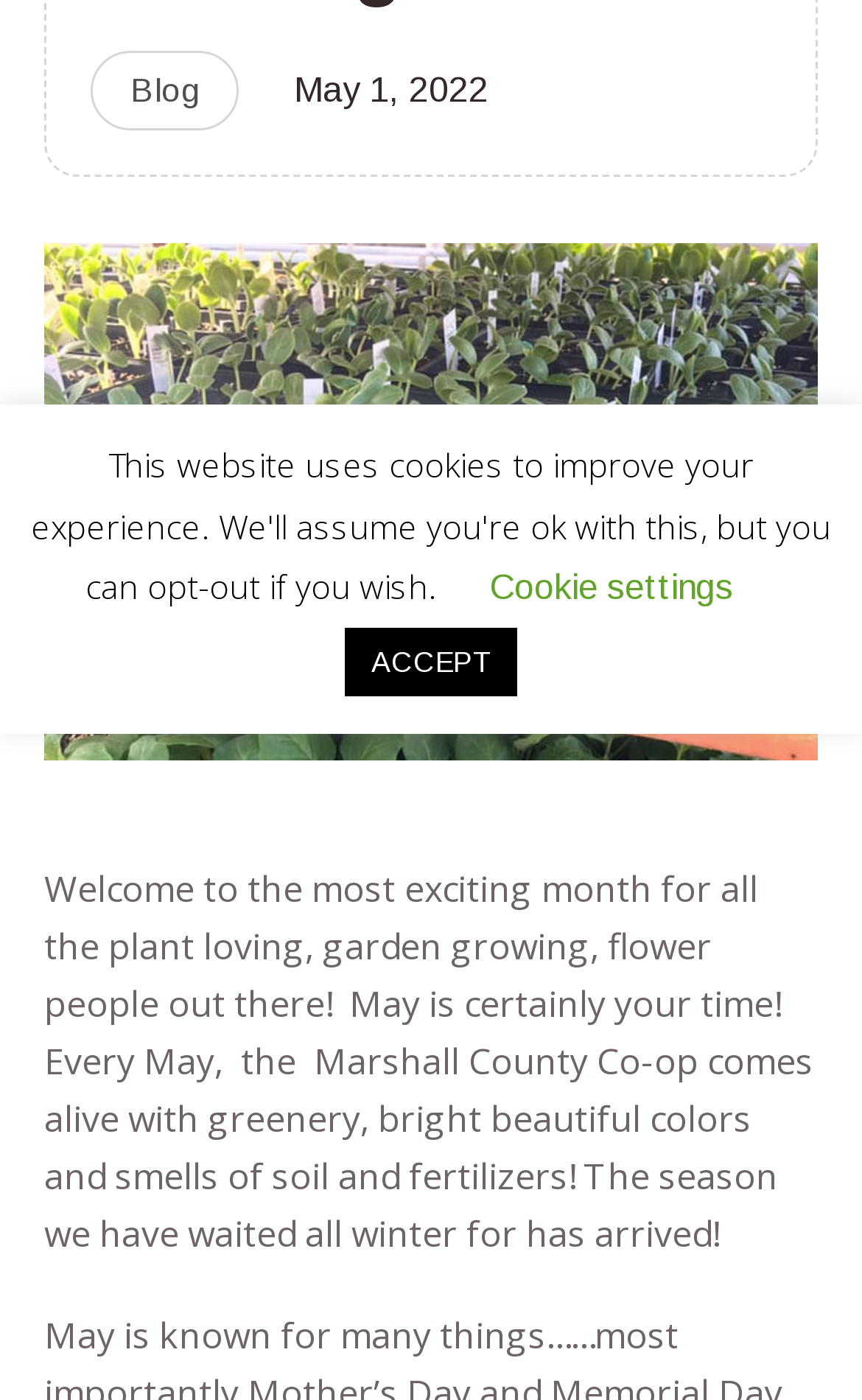Determine the bounding box coordinates (top-left x, top-left y, bottom-right x, bottom-right y) of the UI element described in the following text: ACCEPT

[0.4, 0.448, 0.6, 0.497]